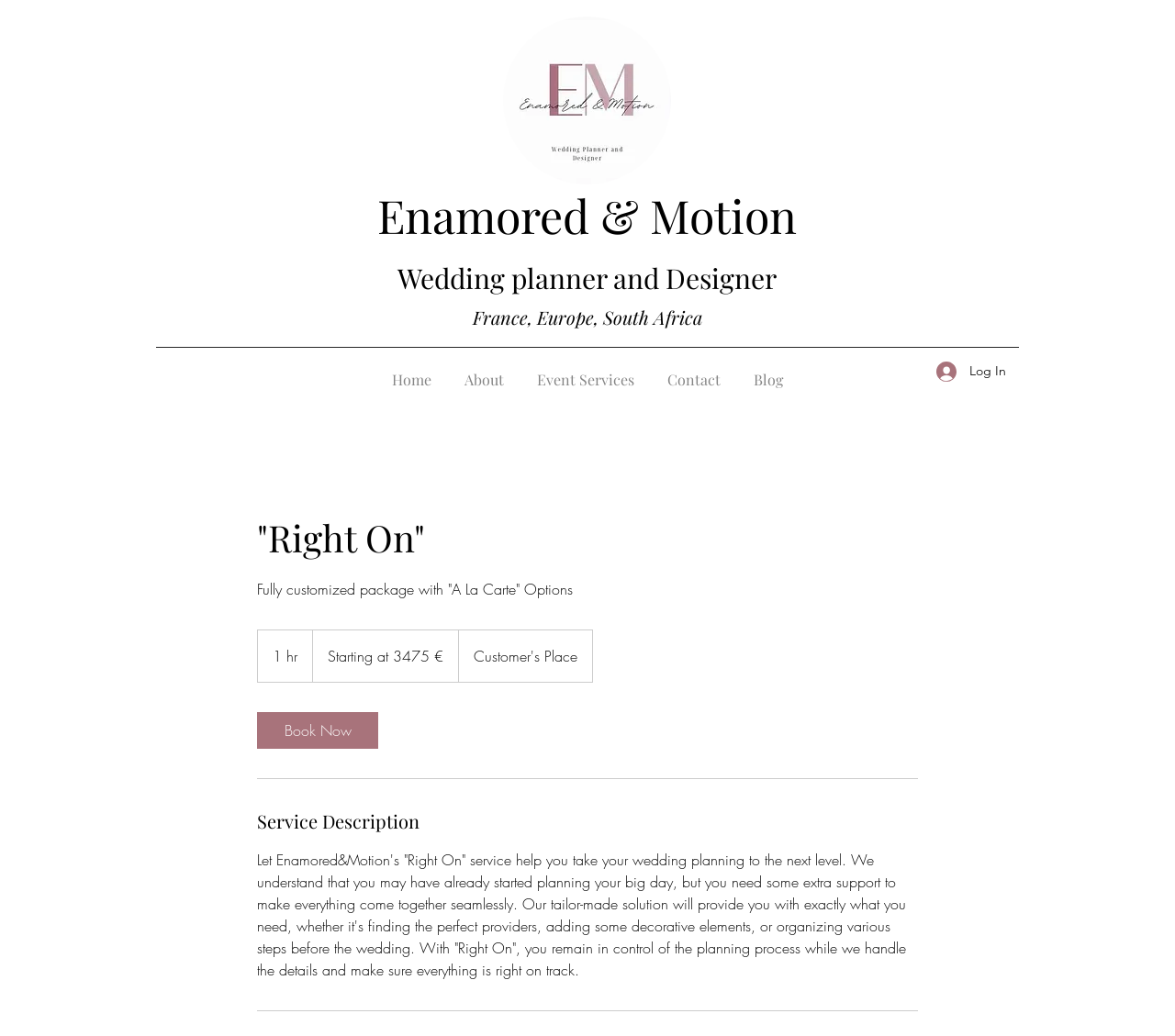Determine the bounding box of the UI element mentioned here: "Enamored & Motion". The coordinates must be in the format [left, top, right, bottom] with values ranging from 0 to 1.

[0.321, 0.178, 0.678, 0.237]